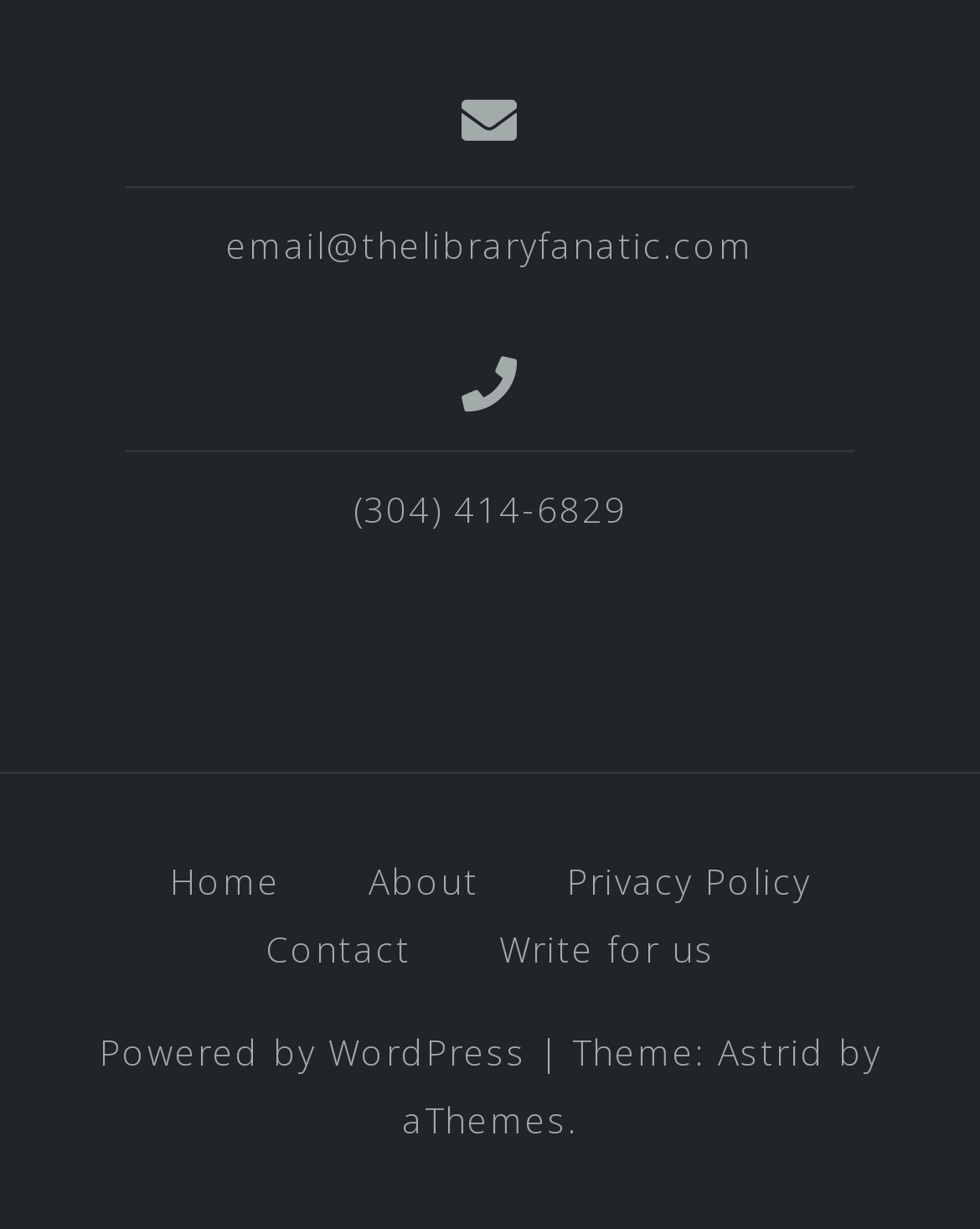Determine the bounding box coordinates of the element that should be clicked to execute the following command: "View the privacy policy".

[0.578, 0.697, 0.827, 0.736]